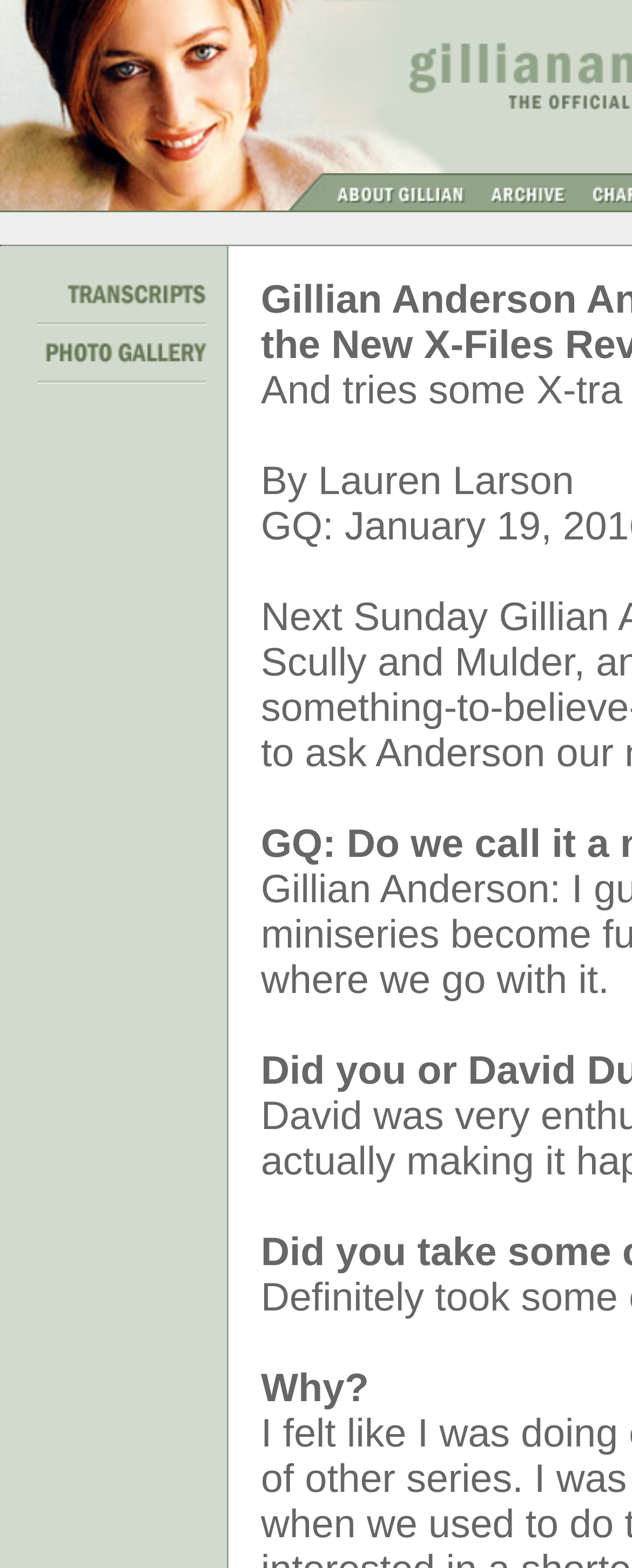What is the title of the article below the navigation bar?
Please provide a detailed and thorough answer to the question.

The title of the article below the navigation bar can be found in the static text element, which reads 'Why?'.